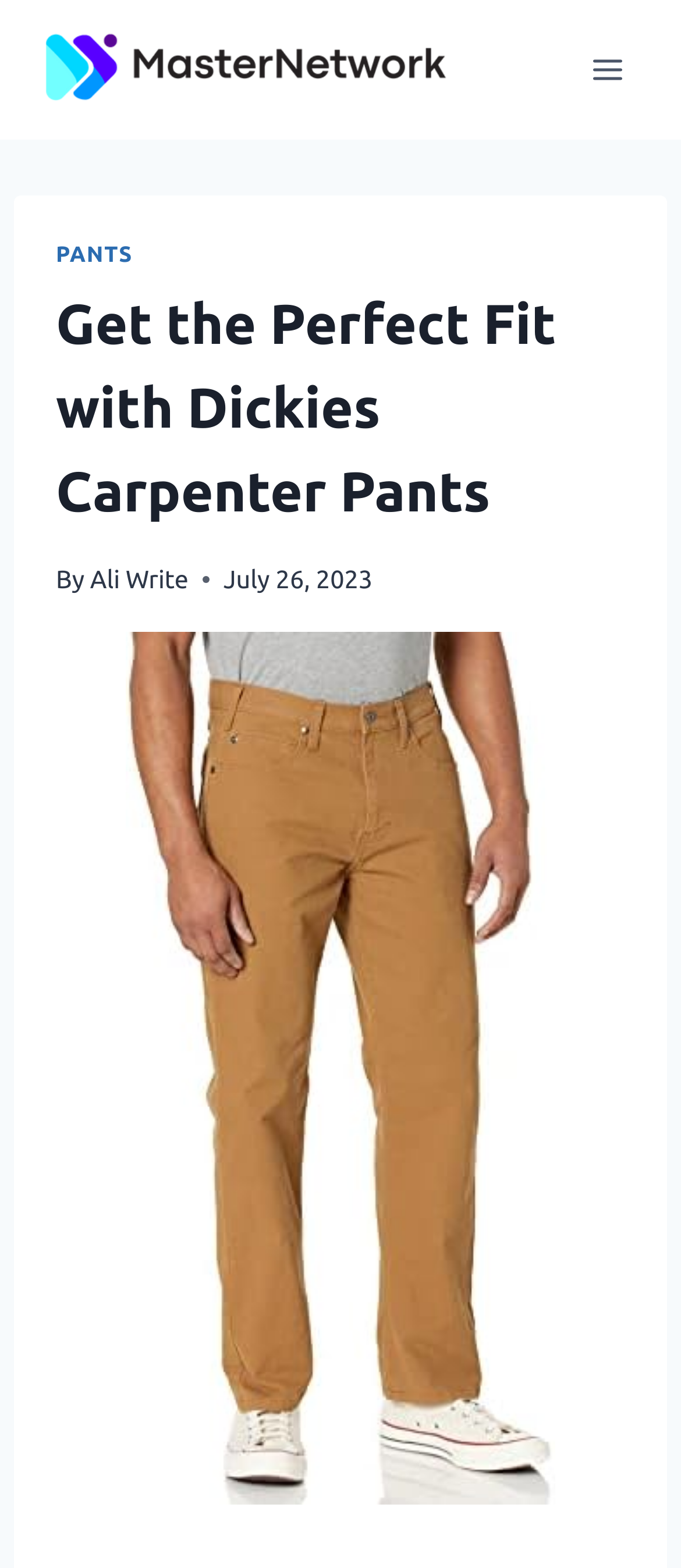What is the name of the website? Refer to the image and provide a one-word or short phrase answer.

Master Network